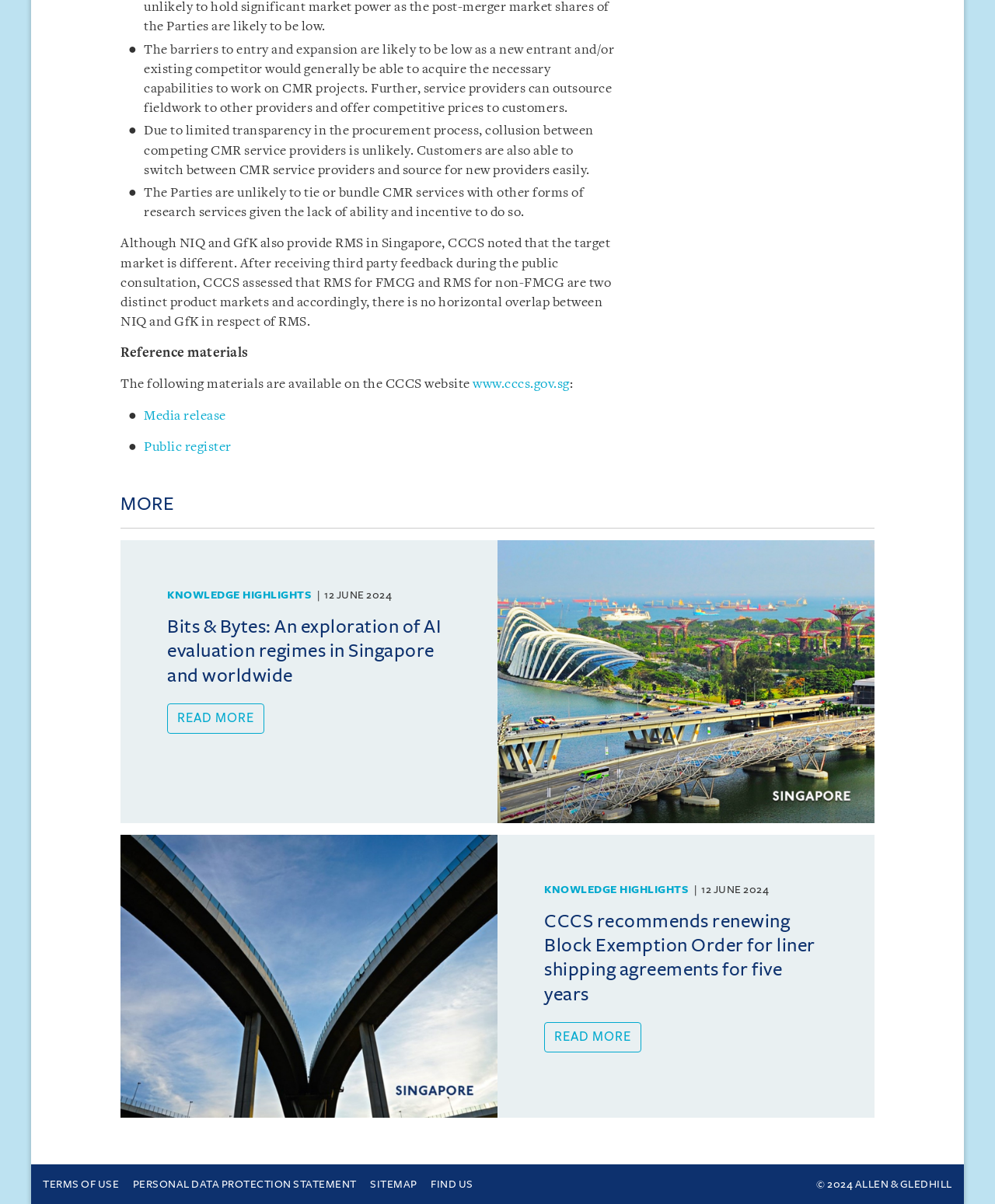What is the topic of the first article?
Based on the screenshot, give a detailed explanation to answer the question.

I determined the answer by looking at the heading 'Bits & Bytes: An exploration of AI evaluation regimes in Singapore and worldwide' within the first article section.